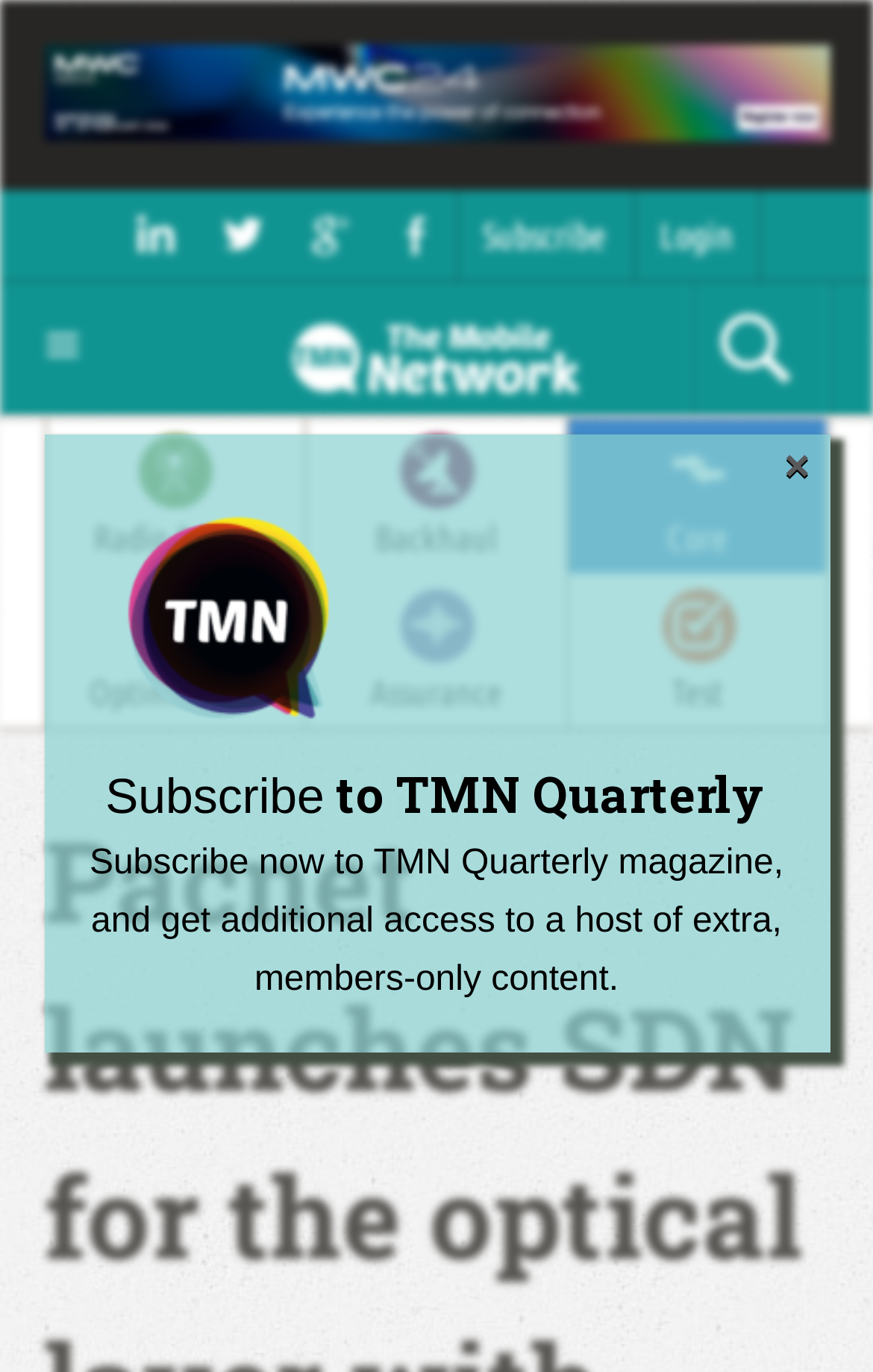Provide a single word or phrase to answer the given question: 
How many links are in the top navigation bar?

6